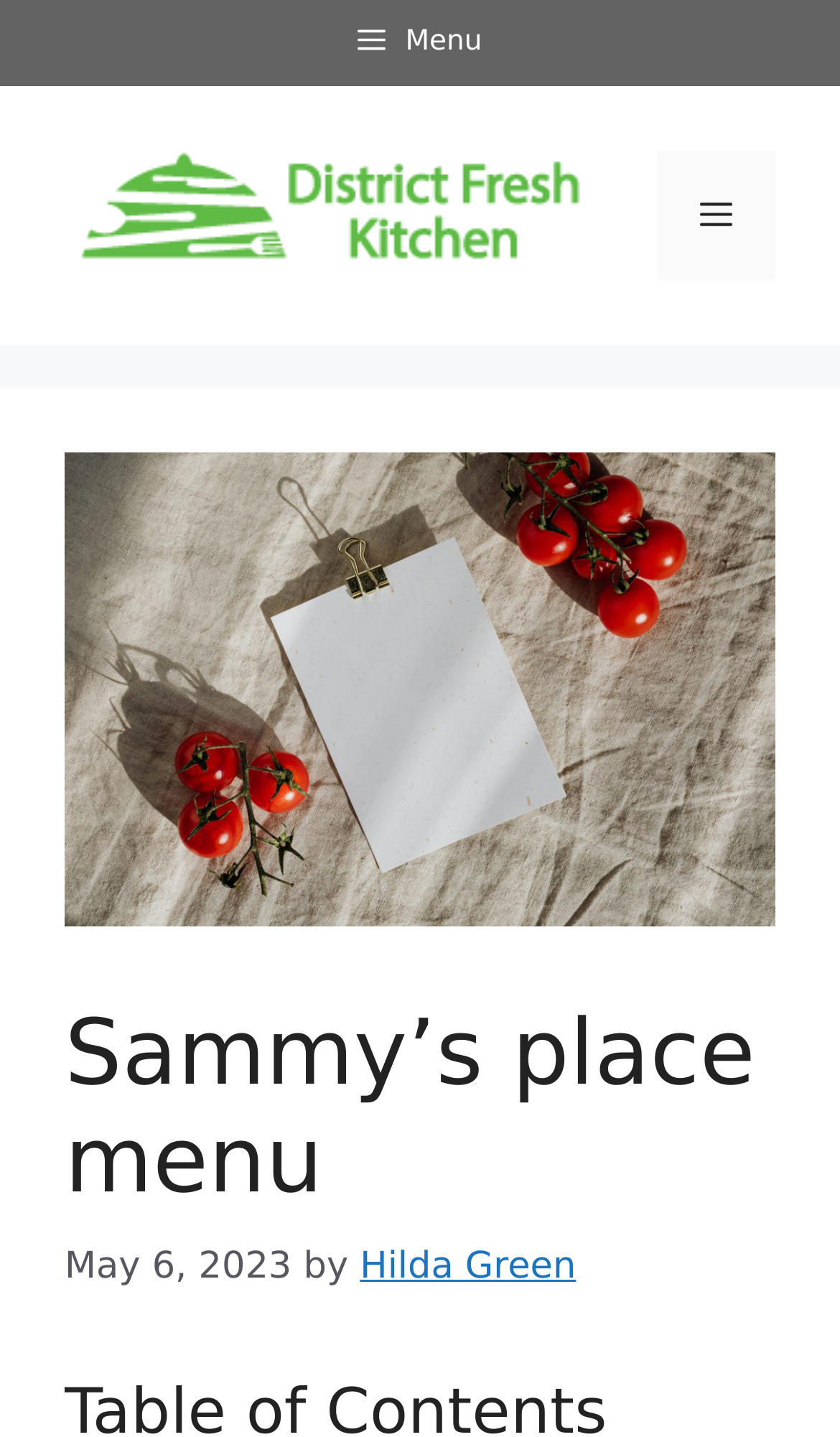Please give a one-word or short phrase response to the following question: 
What is the name of the kitchen and bar mentioned on the webpage?

DISTRICT FRESH KITCHEN + BAR